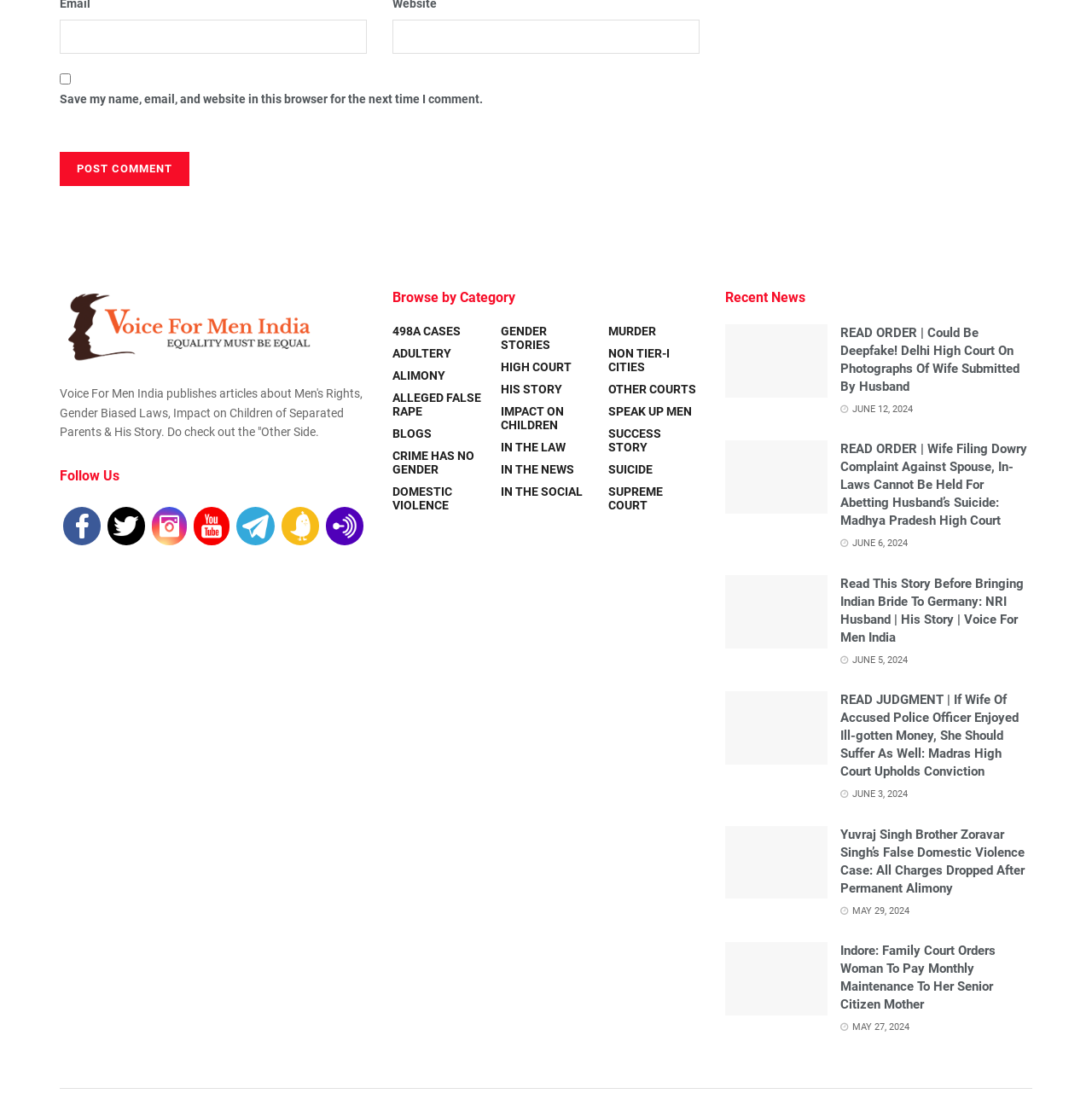Highlight the bounding box coordinates of the element that should be clicked to carry out the following instruction: "Enter email". The coordinates must be given as four float numbers ranging from 0 to 1, i.e., [left, top, right, bottom].

[0.055, 0.017, 0.336, 0.048]